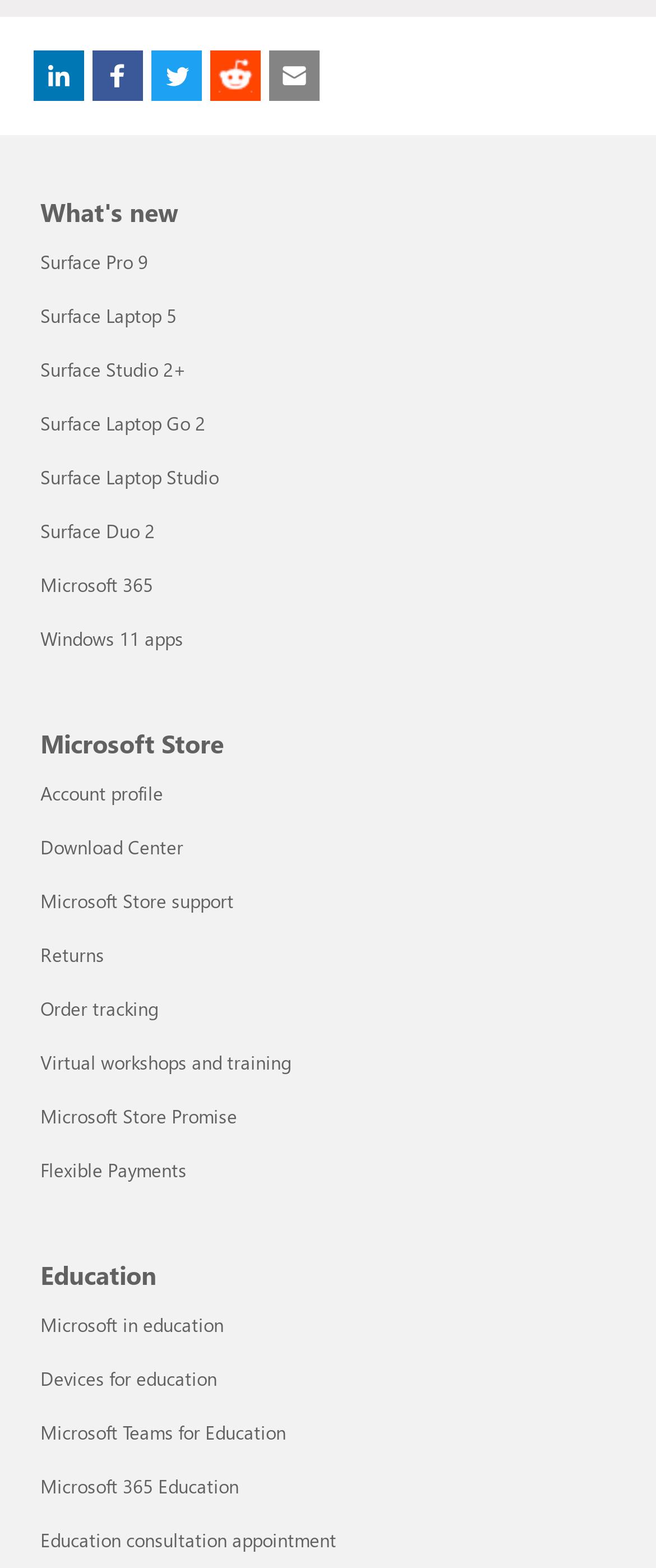Identify the bounding box coordinates for the region to click in order to carry out this instruction: "View Surface Pro 9 What's new". Provide the coordinates using four float numbers between 0 and 1, formatted as [left, top, right, bottom].

[0.062, 0.159, 0.226, 0.175]